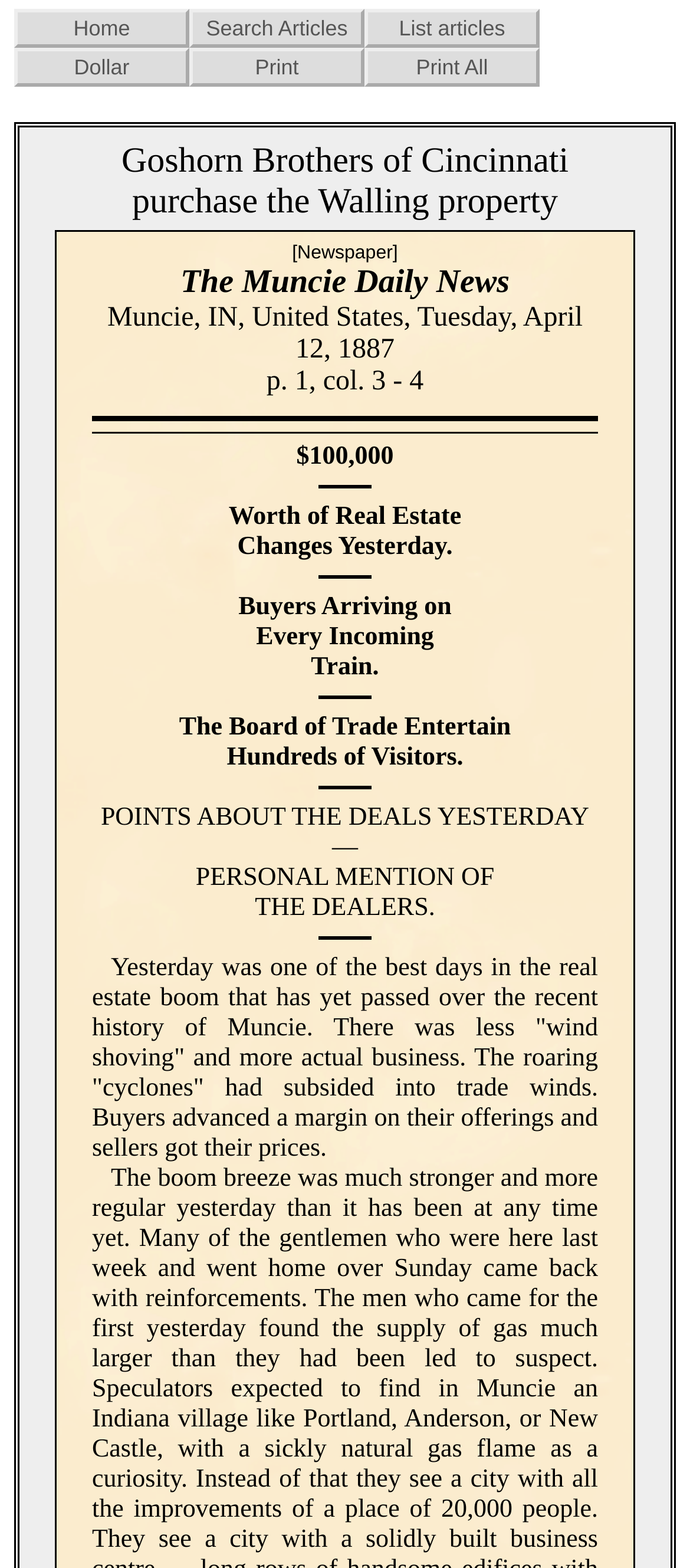Based on the provided description, "Home", find the bounding box of the corresponding UI element in the screenshot.

[0.021, 0.006, 0.274, 0.03]